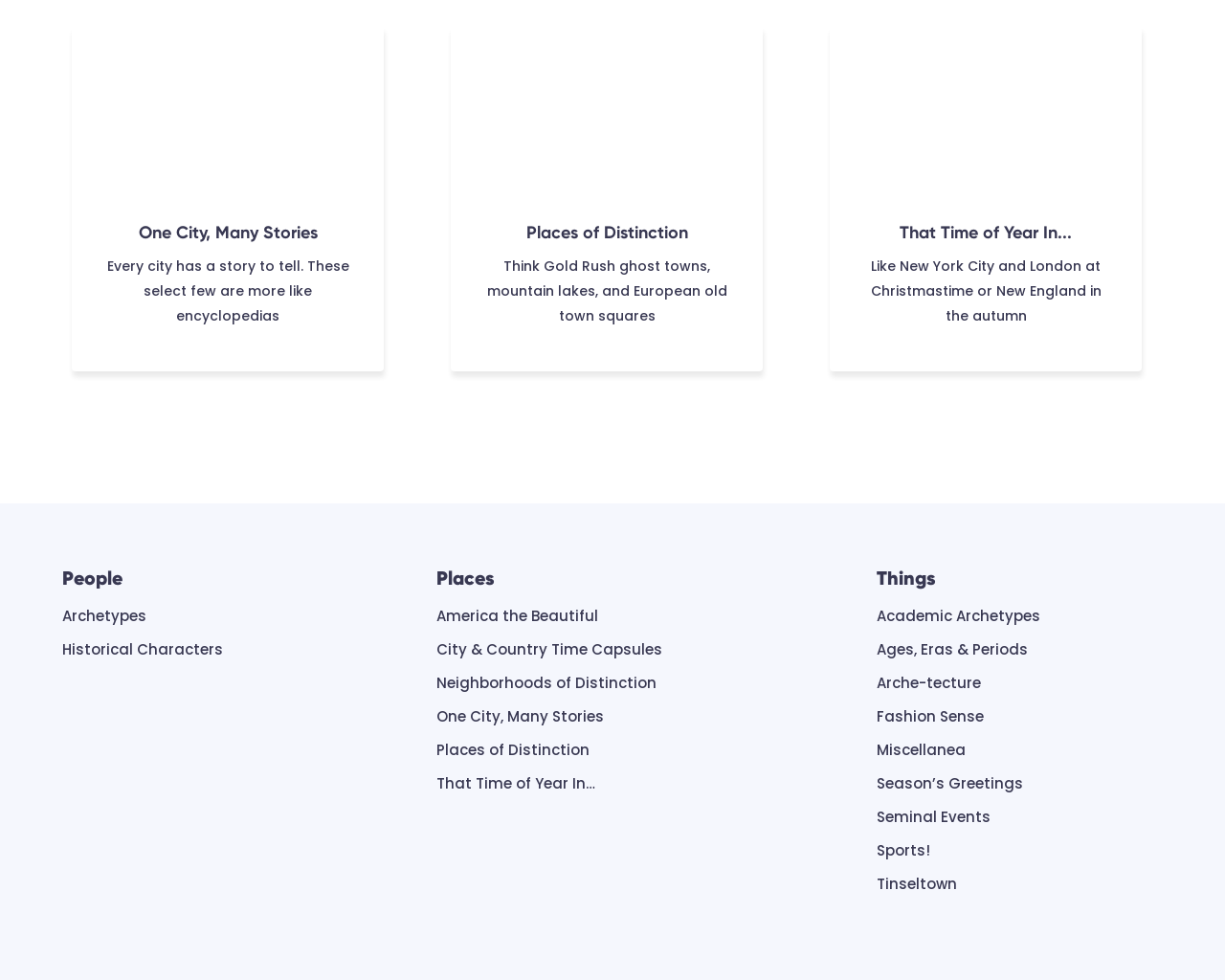What is the theme of the first image?
Give a thorough and detailed response to the question.

The first image has a caption 'New York' and is located at the top-left corner of the webpage, indicating that the theme of this image is related to New York.